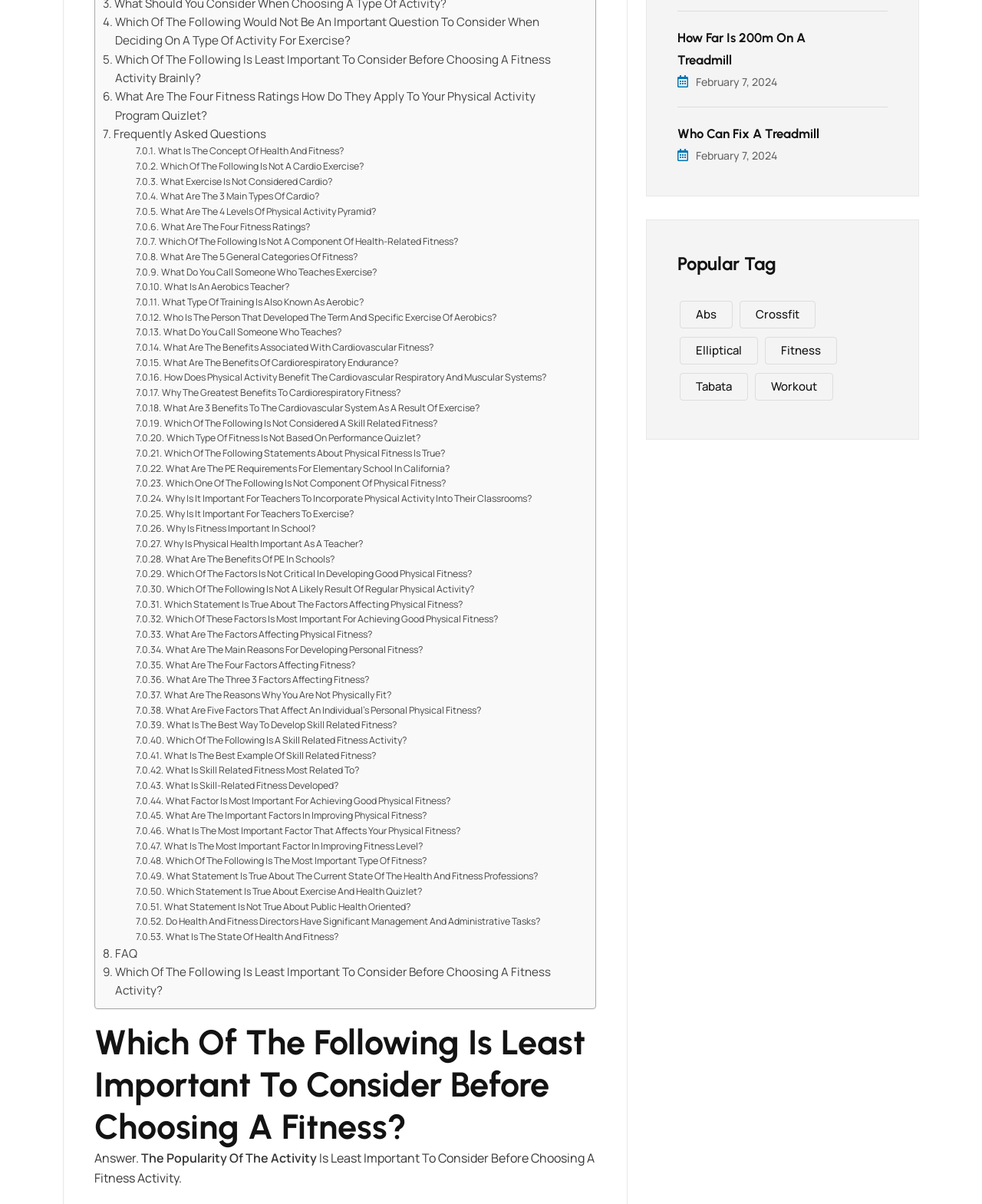Give a one-word or short phrase answer to the question: 
What is the concept of health and fitness?

Health and fitness